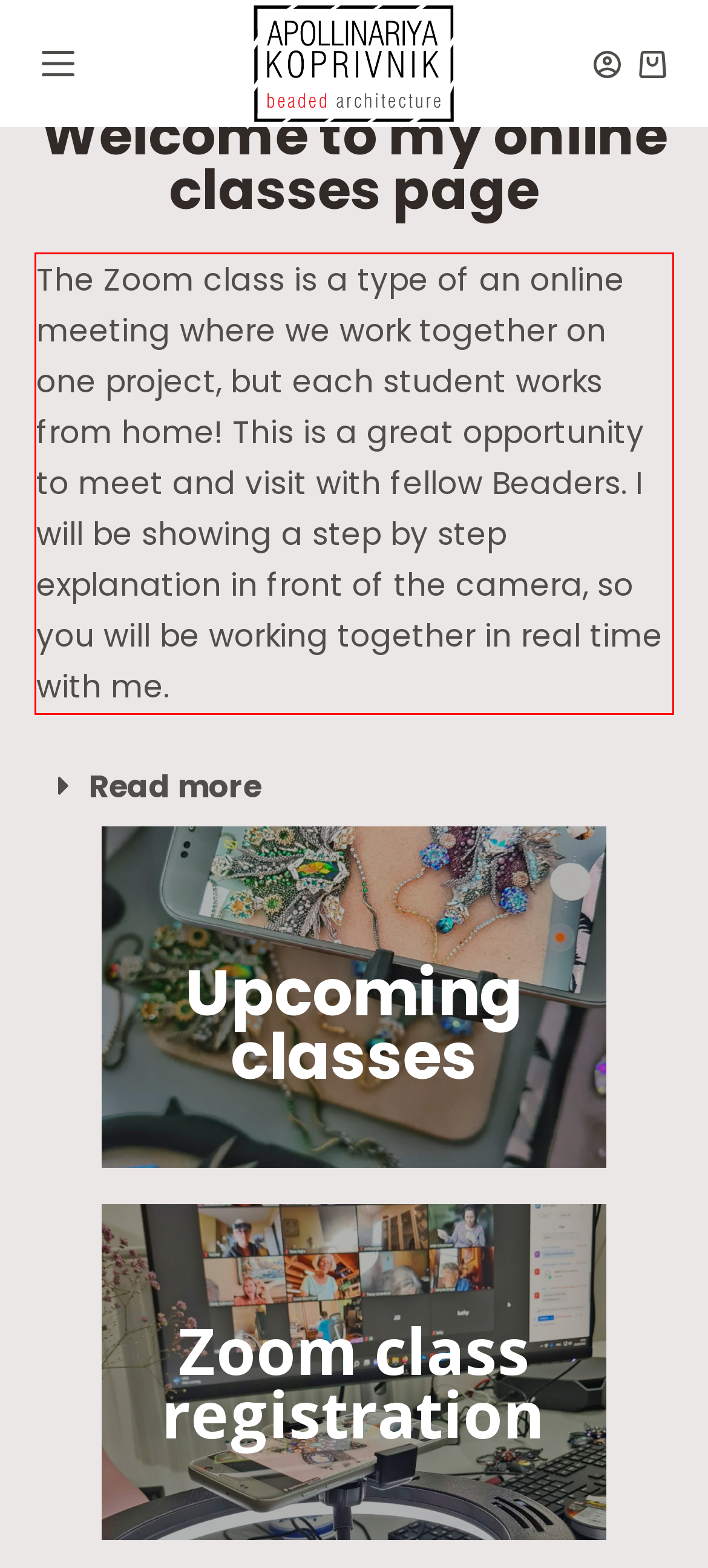Look at the webpage screenshot and recognize the text inside the red bounding box.

The Zoom class is a type of an online meeting where we work together on one project, but each student works from home! This is a great opportunity to meet and visit with fellow Beaders. I will be showing a step by step explanation in front of the camera, so you will be working together in real time with me.